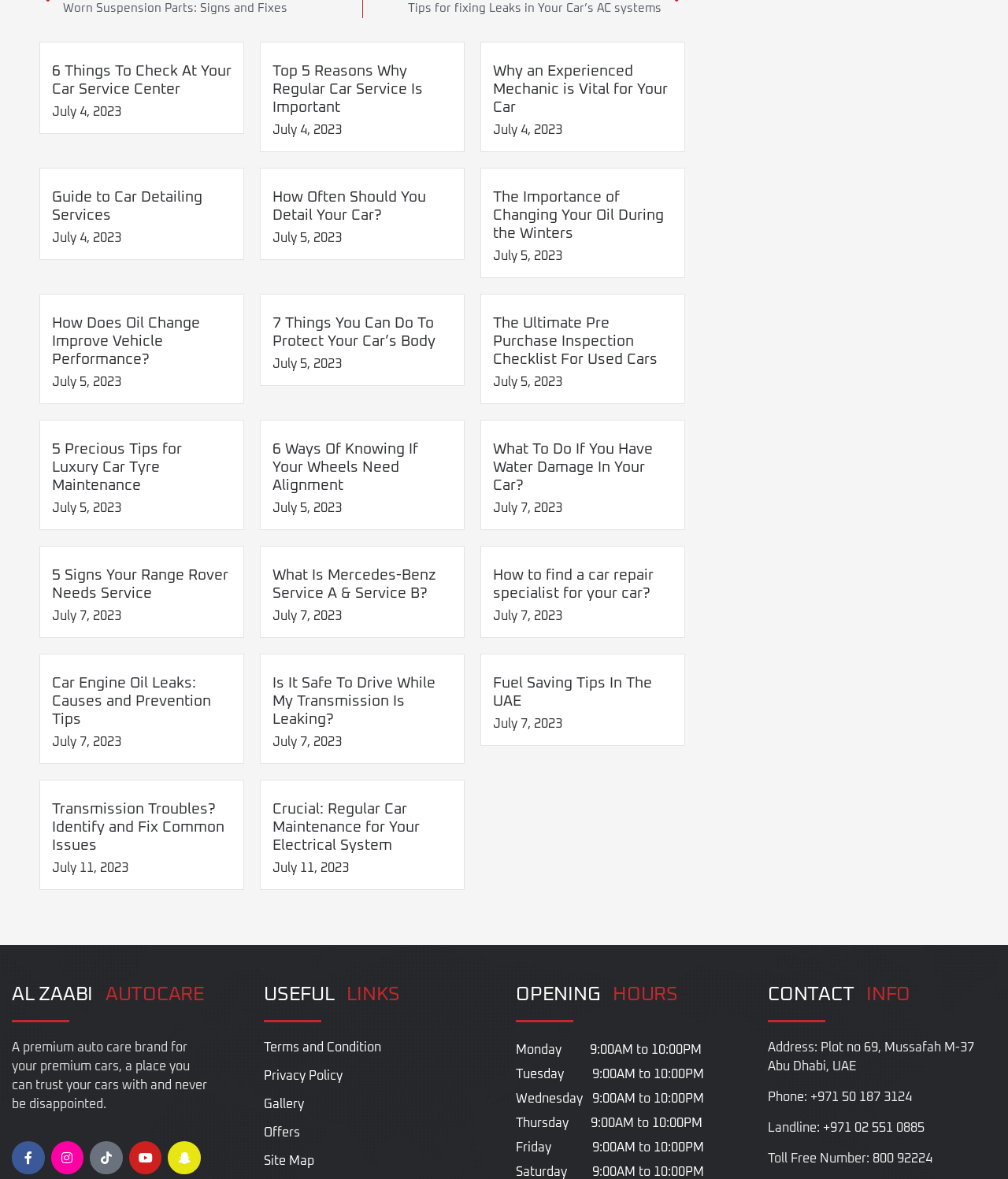What is the date of the last article?
Using the information from the image, provide a comprehensive answer to the question.

The last article's time element has the text 'July 7, 2023', which indicates that the date of the last article is July 7, 2023.